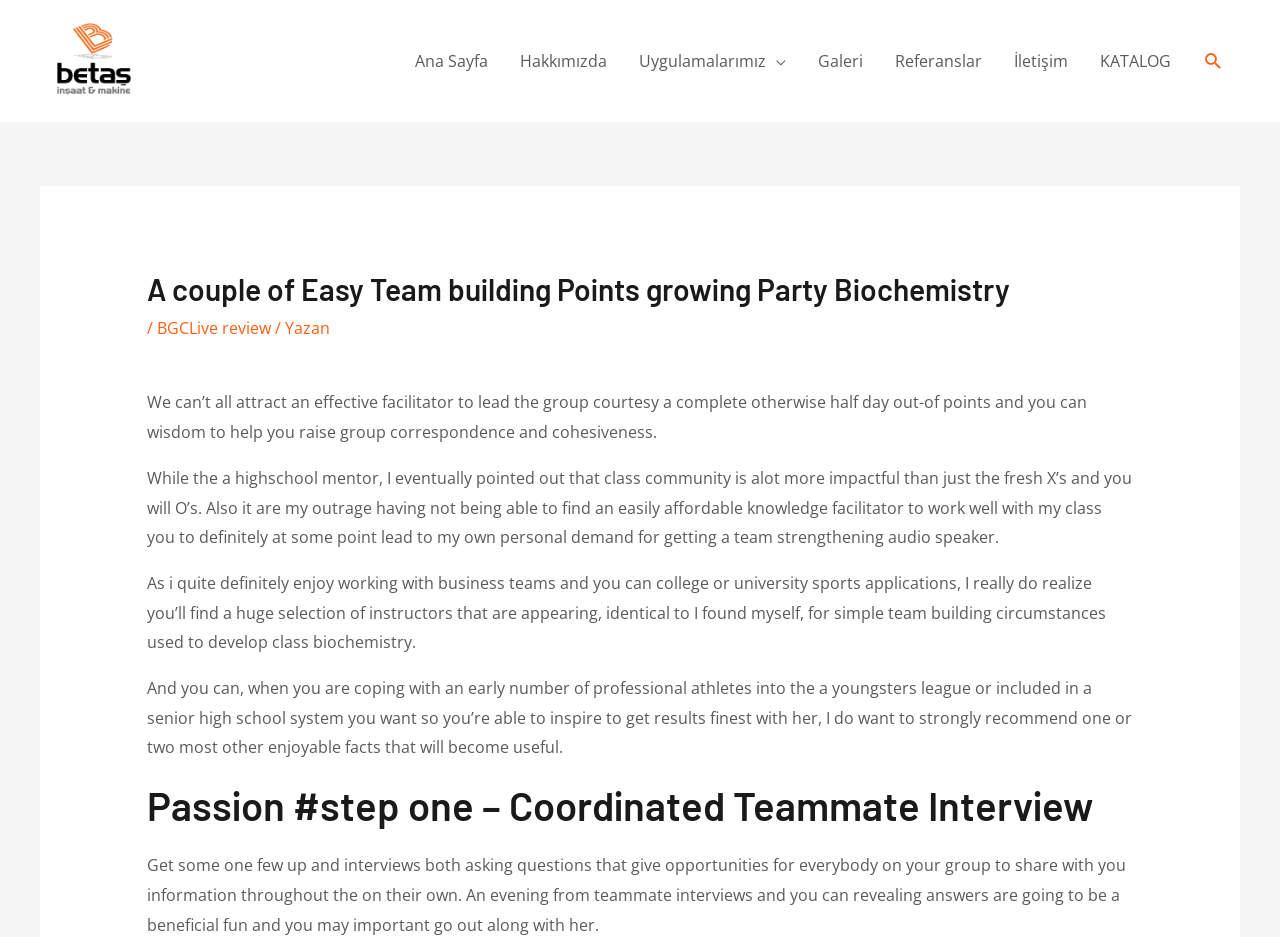Explain in detail what is displayed on the webpage.

The webpage appears to be a blog post or article about team building, specifically focusing on easy team building points for growing party biochemistry. At the top left corner, there is a logo of "Betaş Zemin" with a link to the homepage. 

Below the logo, there is a navigation menu with links to various sections of the website, including "Ana Sayfa", "Hakkımızda", "Uygulamalarımız", "Galeri", "Referanslar", "İletişim", and "KATALOG". 

To the right of the navigation menu, there is a search icon link. 

The main content of the webpage is divided into several sections. The first section has a heading that matches the title of the webpage, "A couple of Easy Team building Points growing Party Biochemistry". Below the heading, there is a brief introduction to the topic, followed by a paragraph of text that explains the importance of team building and the author's experience as a high school mentor. 

The next section has a heading "Passion #1 – Coordinated Teammate Interview" and provides a suggestion for a team building activity, which involves conducting interviews among teammates to share information about themselves. 

Throughout the webpage, there are no images other than the logo at the top left corner. The text is organized in a clear and readable format, with headings and paragraphs that make it easy to follow.